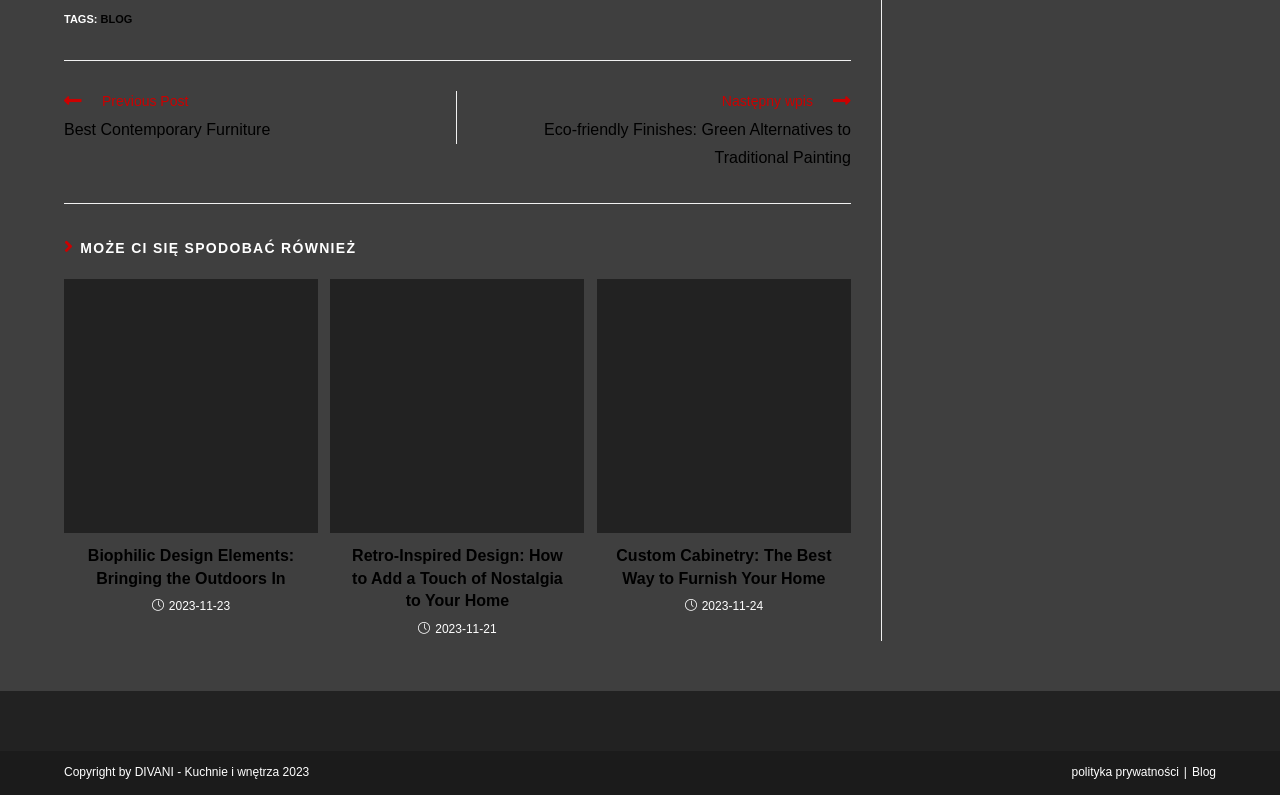Please pinpoint the bounding box coordinates for the region I should click to adhere to this instruction: "Go to the page with the 'polityka prywatności' link".

[0.837, 0.962, 0.921, 0.98]